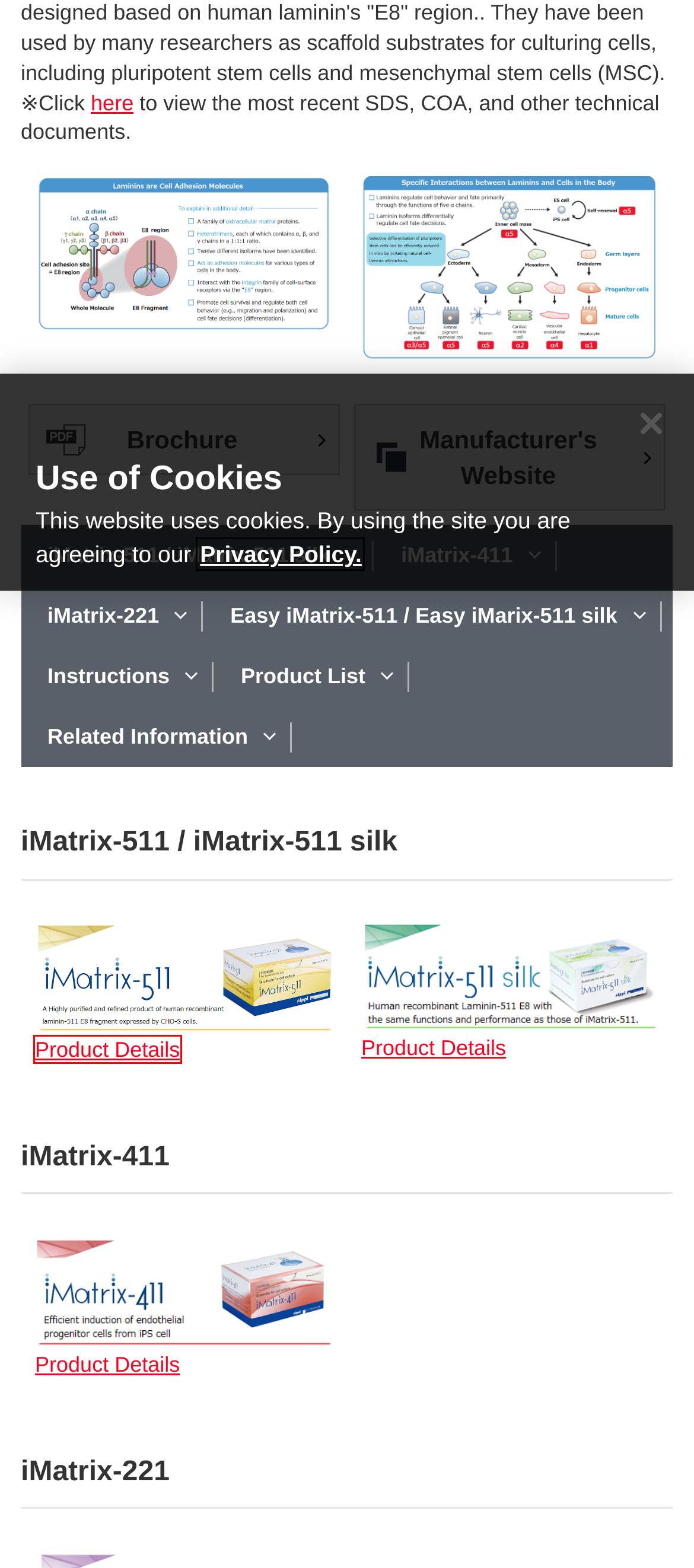A screenshot of a webpage is provided, featuring a red bounding box around a specific UI element. Identify the webpage description that most accurately reflects the new webpage after interacting with the selected element. Here are the candidates:
A. iMatrix-221 | Lineup | マトリクソーム
B. iMatrix-511/-511 silk Pre-mix method (WITHOUT PRE-COATING) | マトリクソーム
C. Lineup | マトリクソーム
D. Offices and Plants | FUJIFILM Wako Pure Chemical Corporation
E. Download site | マトリクソーム
F. iMatrix-511 | Lineup | マトリクソーム
G. iMatrix-511 silk | Lineup | マトリクソーム
H. Privacy Policy | Laboratory Chemicals-FUJIFILM Wako Pure Chemical Corporation

F